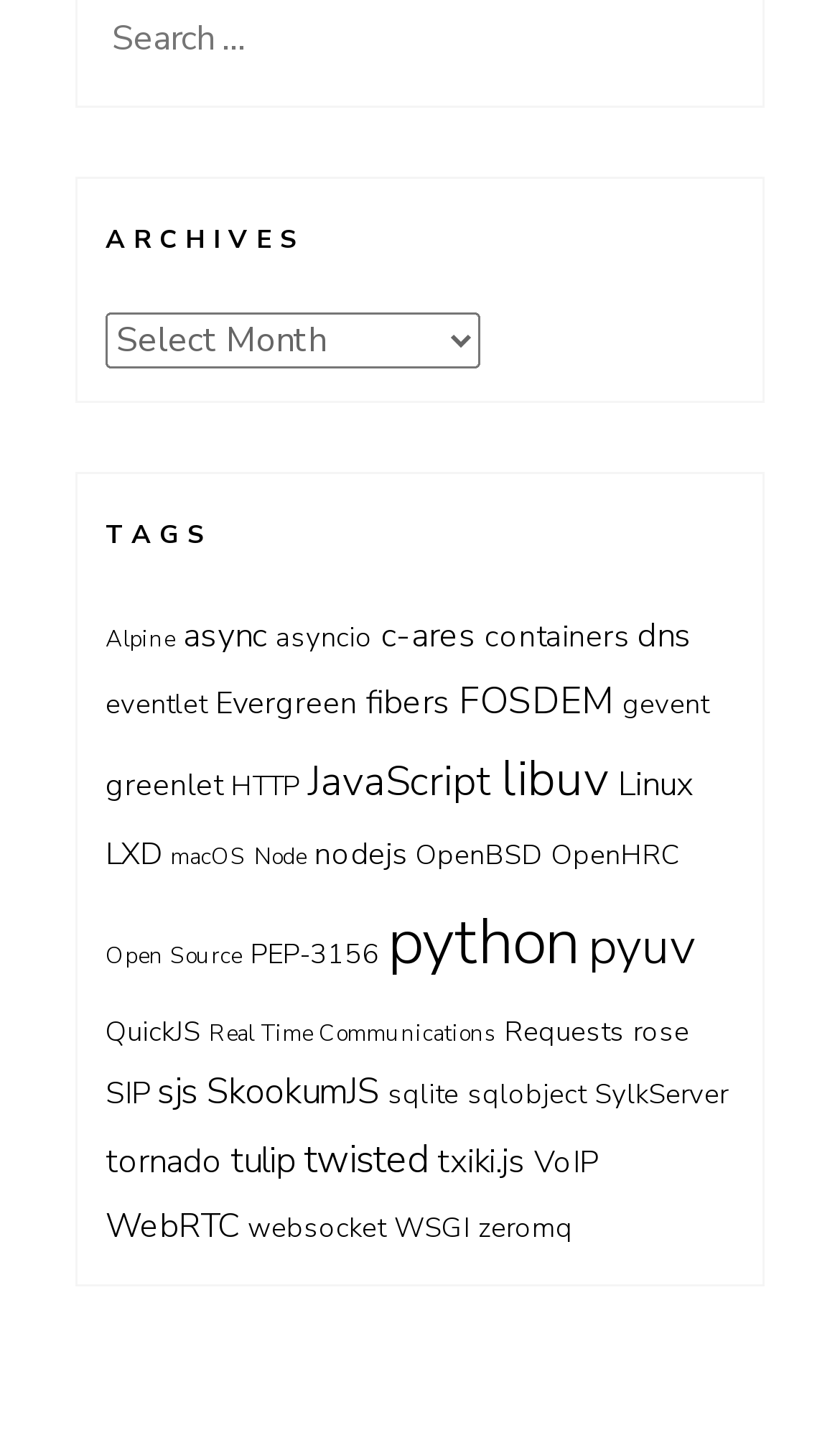What is the search box labeled as?
Answer the question with a detailed and thorough explanation.

The search box is labeled as 'Search for:' which is indicated by the StaticText element with ID 643 and the searchbox element with ID 357, both of which have the same text 'Search for:'.